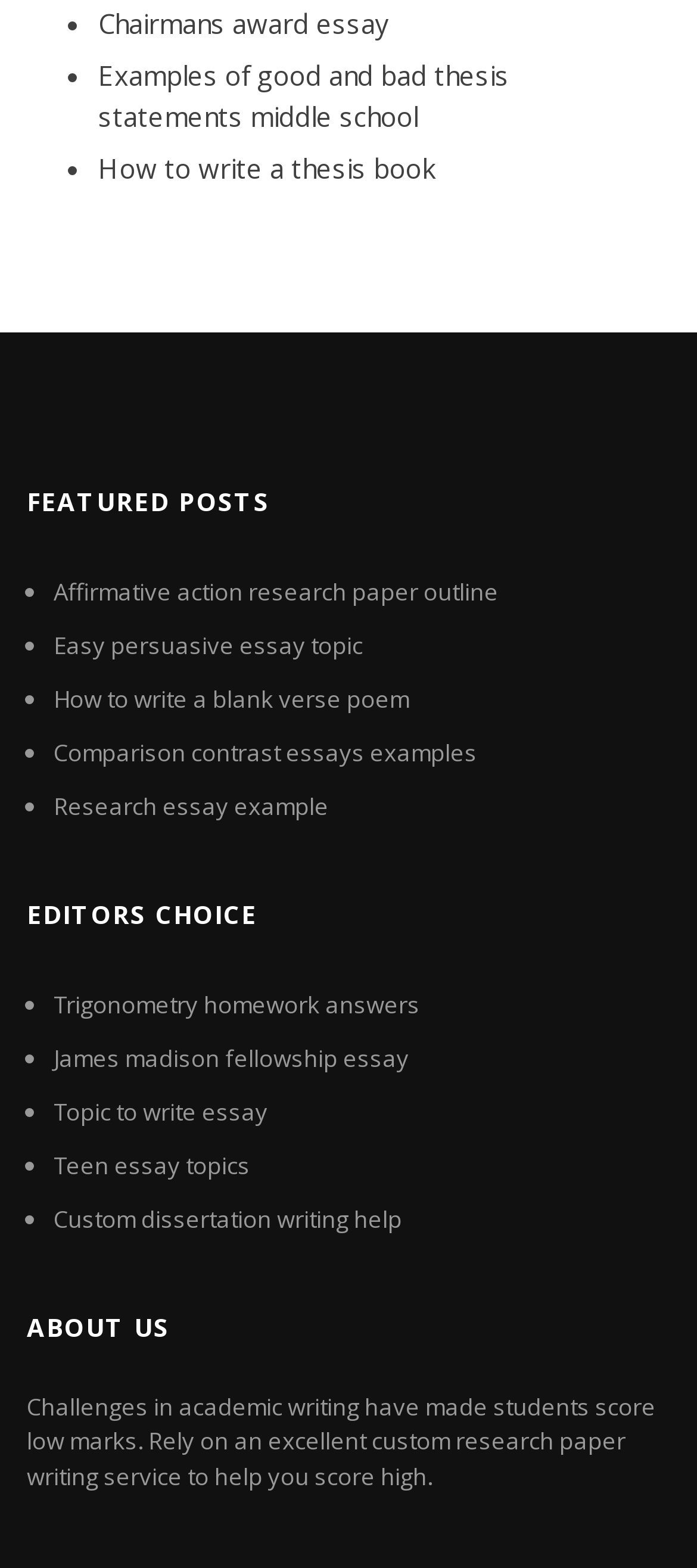Can you specify the bounding box coordinates of the area that needs to be clicked to fulfill the following instruction: "Explore Examples of good and bad thesis statements middle school"?

[0.141, 0.037, 0.731, 0.085]